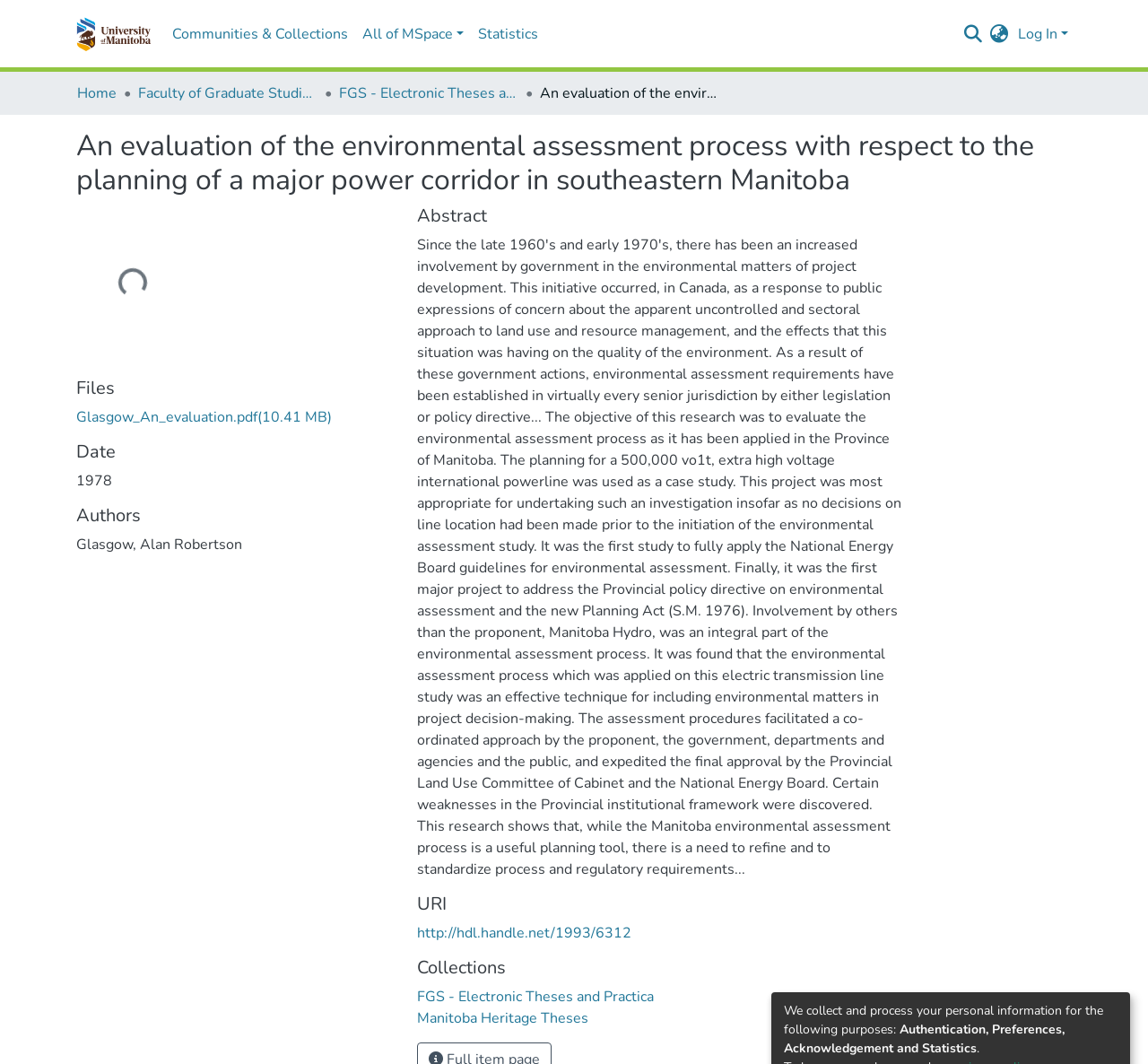Highlight the bounding box of the UI element that corresponds to this description: "http://hdl.handle.net/1993/6312".

[0.363, 0.867, 0.55, 0.886]